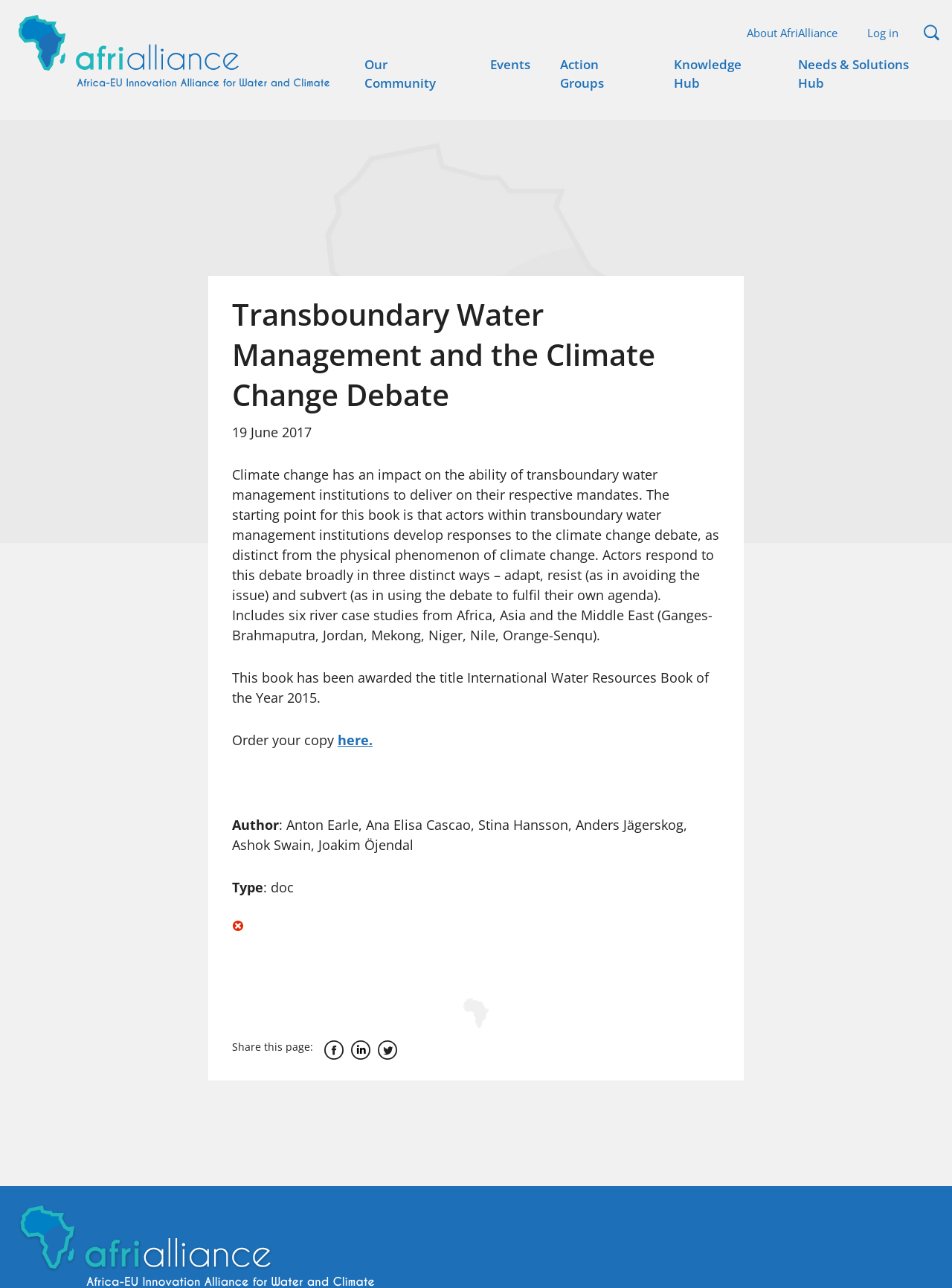Give a one-word or one-phrase response to the question: 
What is the file type of the book?

doc